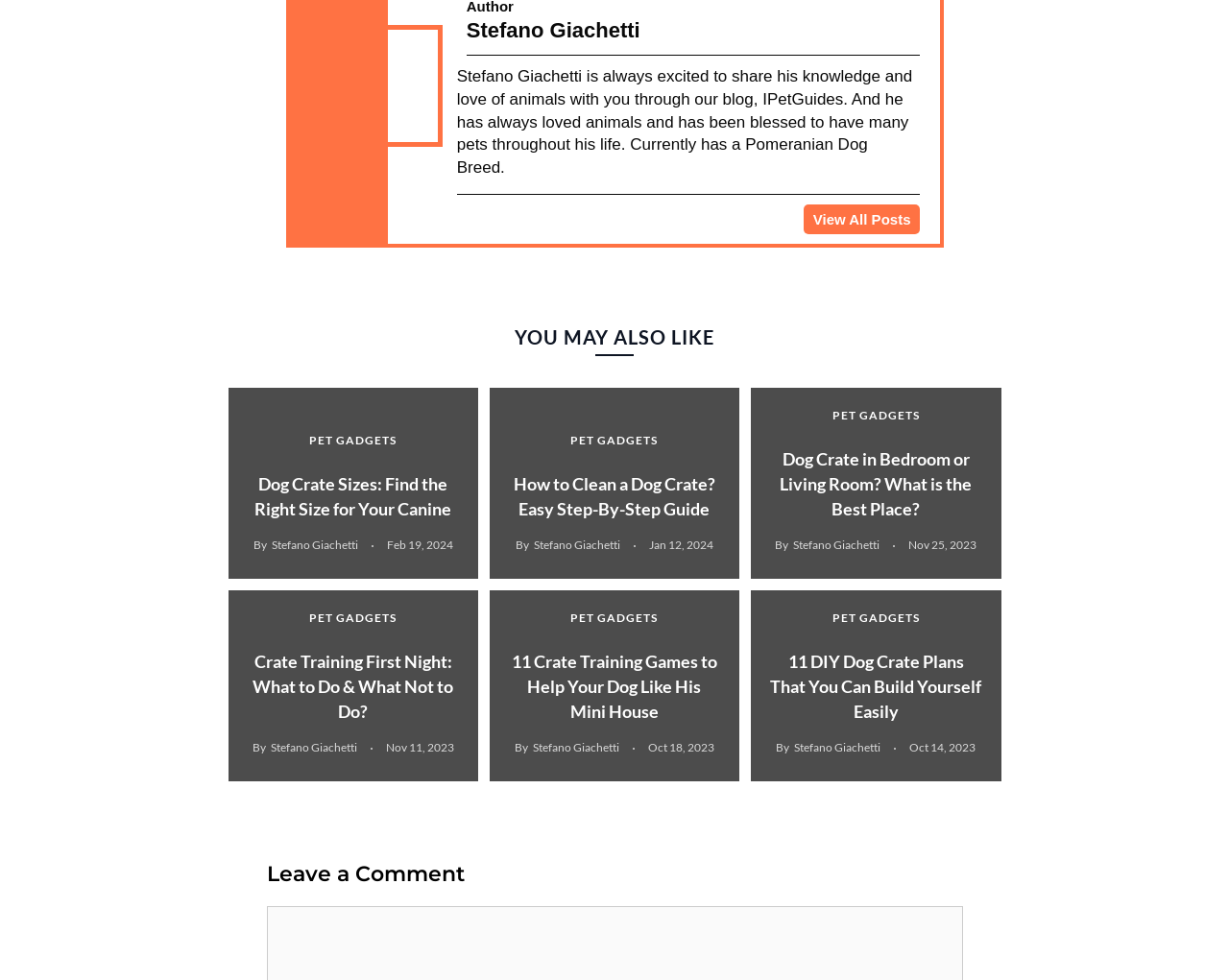Find the bounding box coordinates of the element I should click to carry out the following instruction: "Check out crate training games".

[0.398, 0.602, 0.602, 0.797]